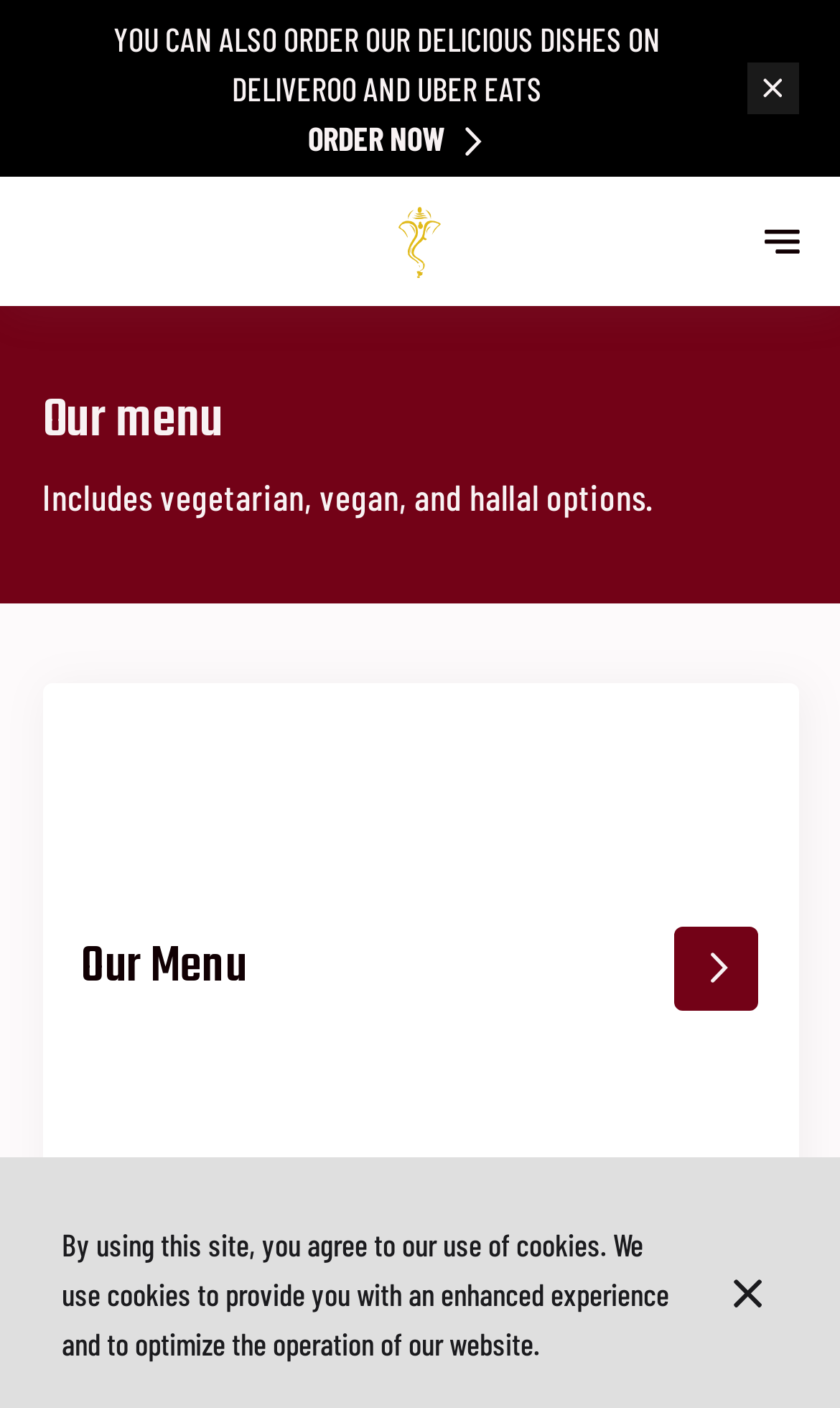Please give a succinct answer using a single word or phrase:
What is the website about?

Food menu